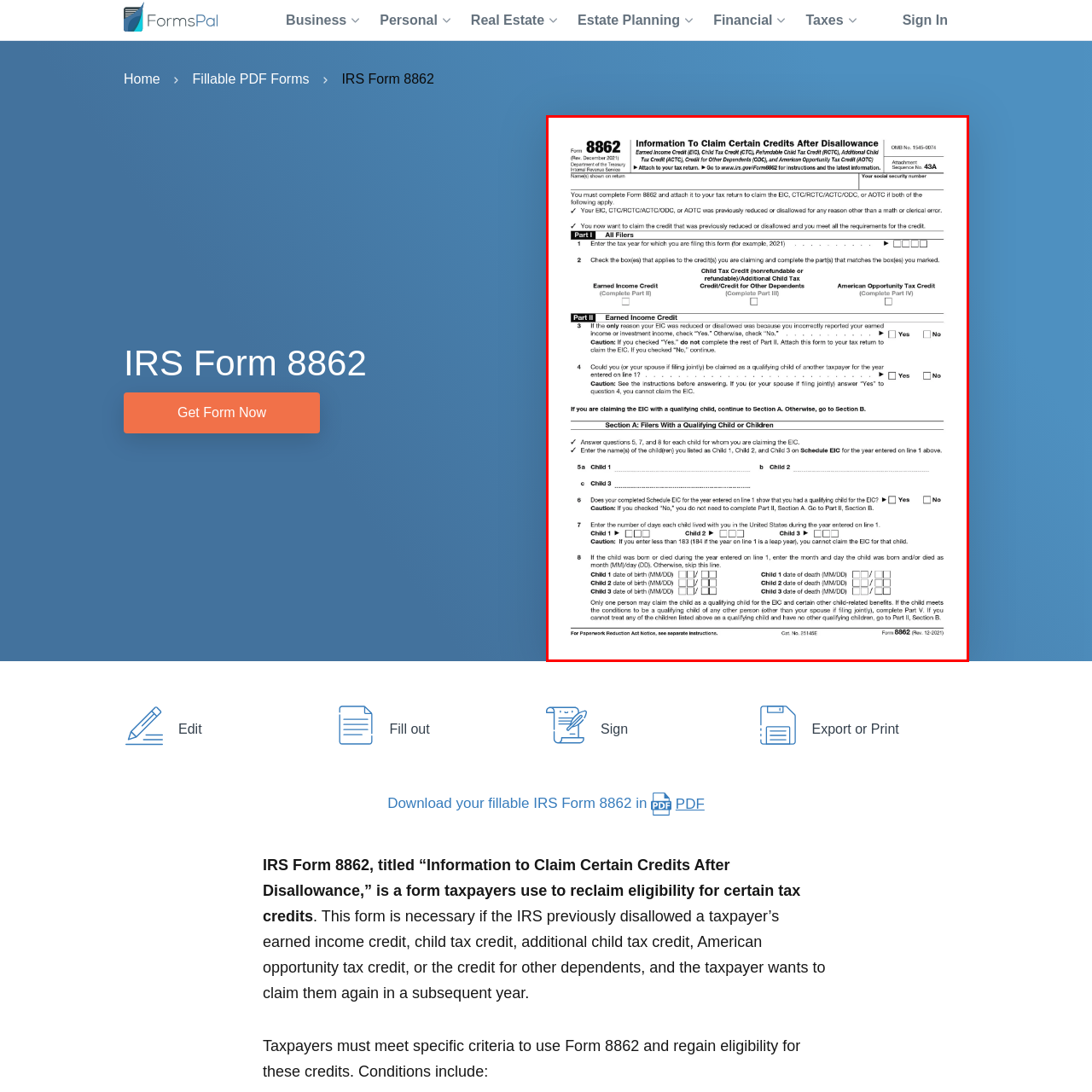What is the focus of Part II of the form?
Inspect the image portion within the red bounding box and deliver a detailed answer to the question.

According to the caption, Part II of the form focuses on the Earned Income Credit, where taxpayers must explain the reason for the previous disallowance and answer additional questions about their situation. This suggests that Part II is specifically designed to address the Earned Income Credit.